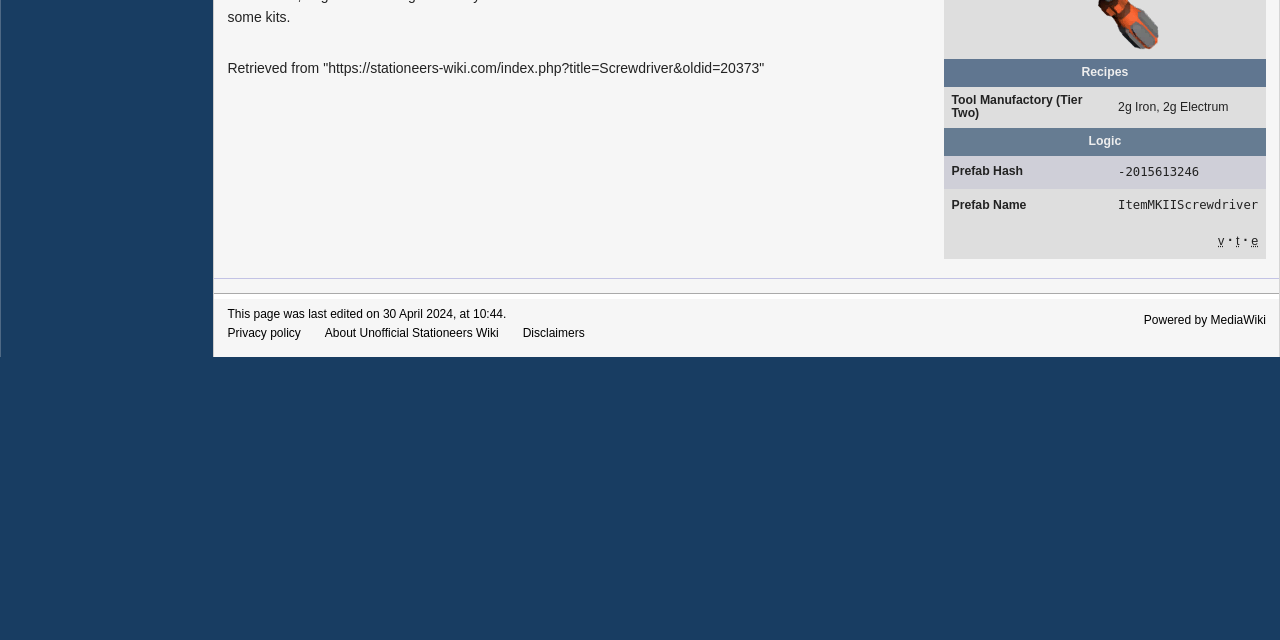Identify and provide the bounding box for the element described by: "Powered by MediaWiki".

[0.894, 0.489, 0.989, 0.511]